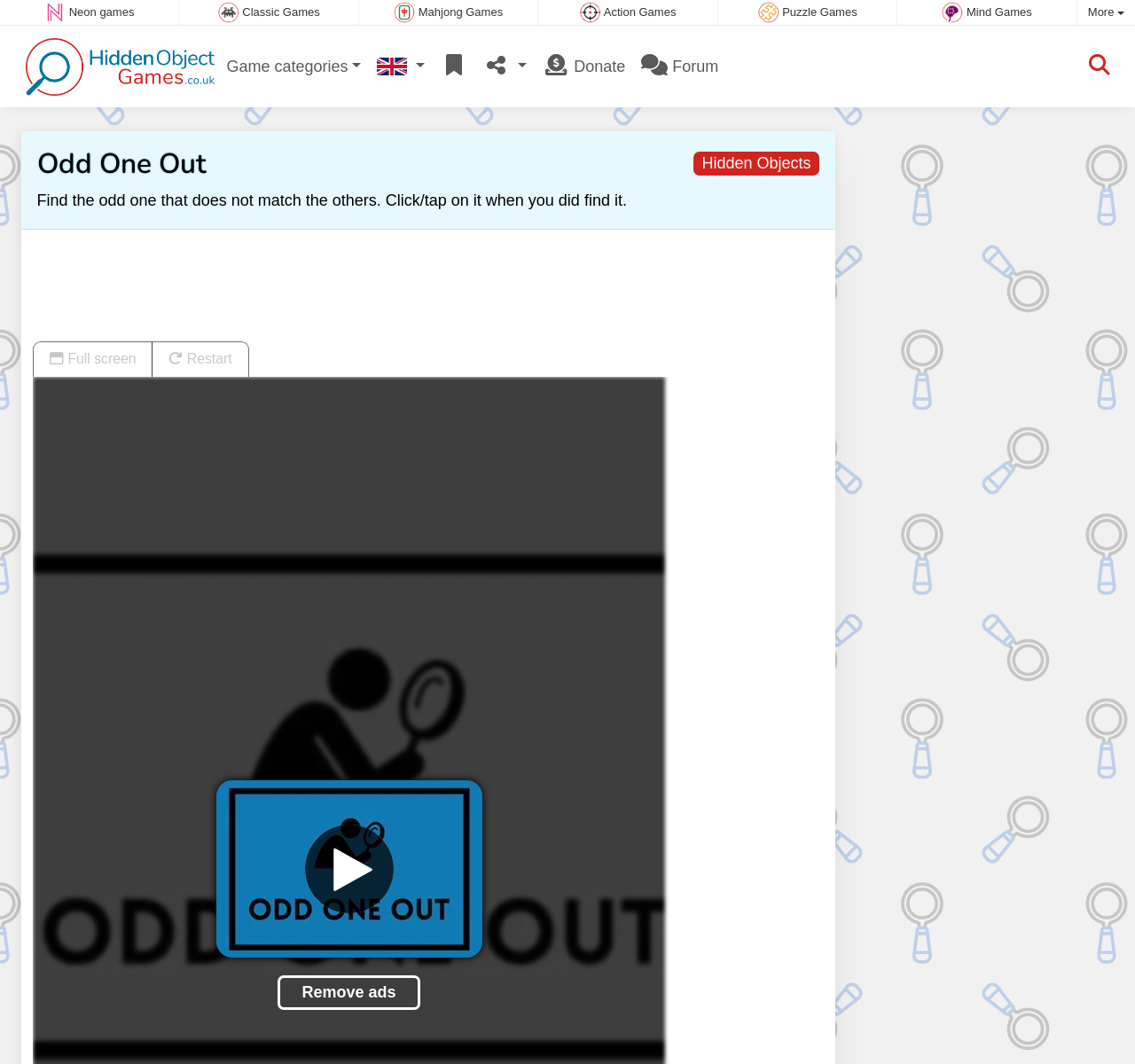Please identify the coordinates of the bounding box for the clickable region that will accomplish this instruction: "Go to the 'Forum'".

[0.558, 0.043, 0.64, 0.08]